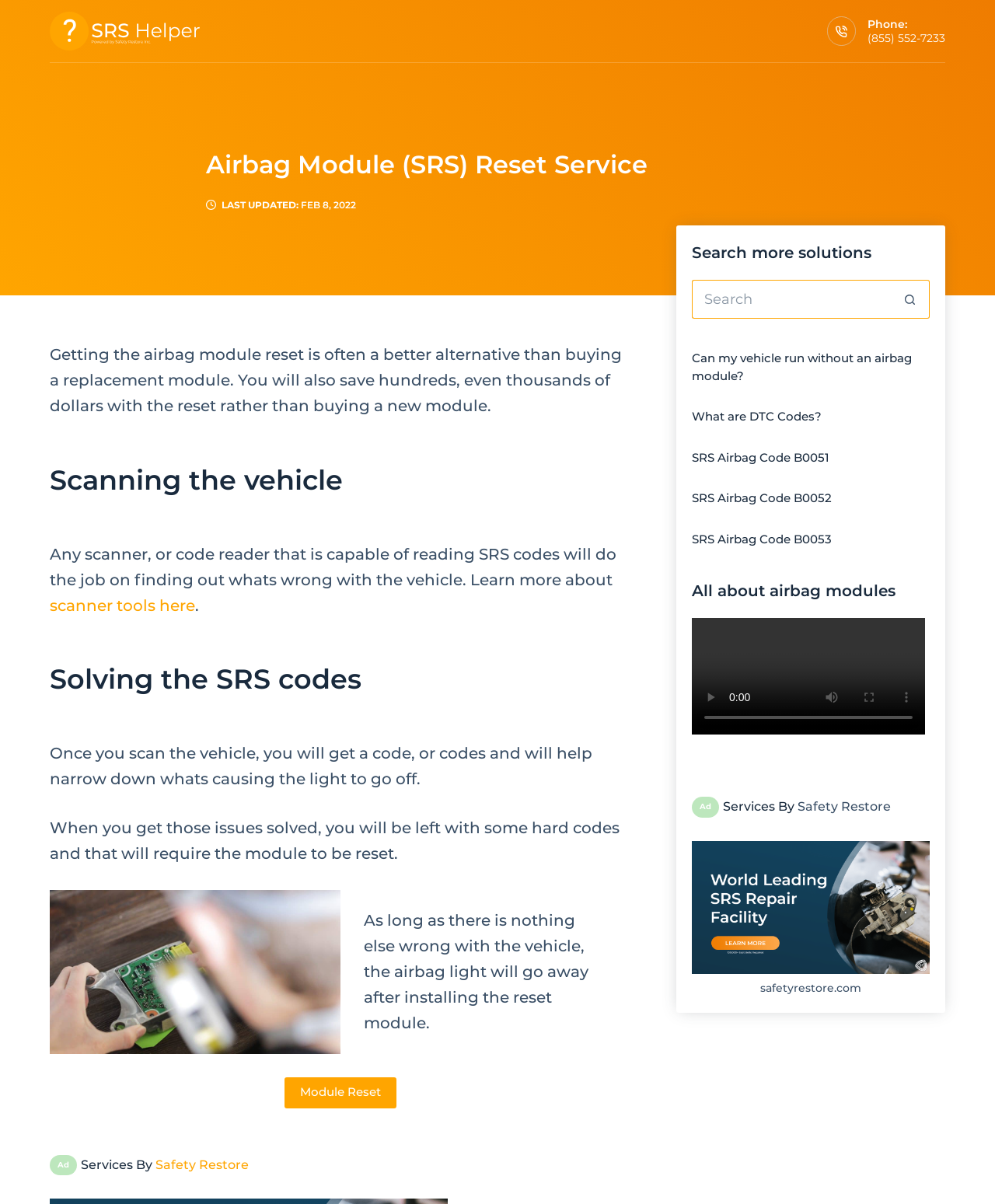Please extract and provide the main headline of the webpage.

Airbag Module (SRS) Reset Service